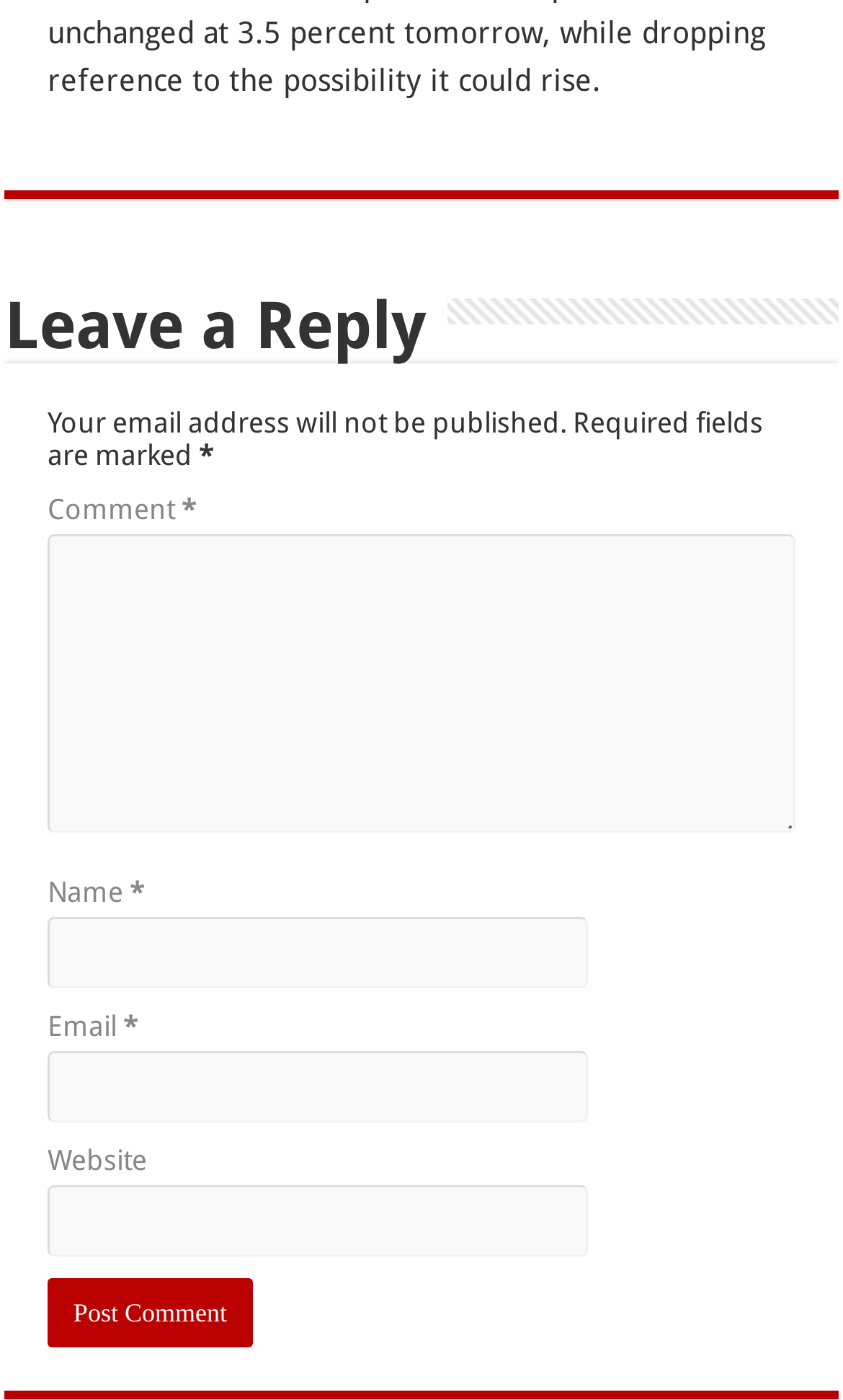For the following element description, predict the bounding box coordinates in the format (top-left x, top-left y, bottom-right x, bottom-right y). All values should be floating point numbers between 0 and 1. Description: parent_node: Name * name="author"

[0.056, 0.656, 0.697, 0.707]